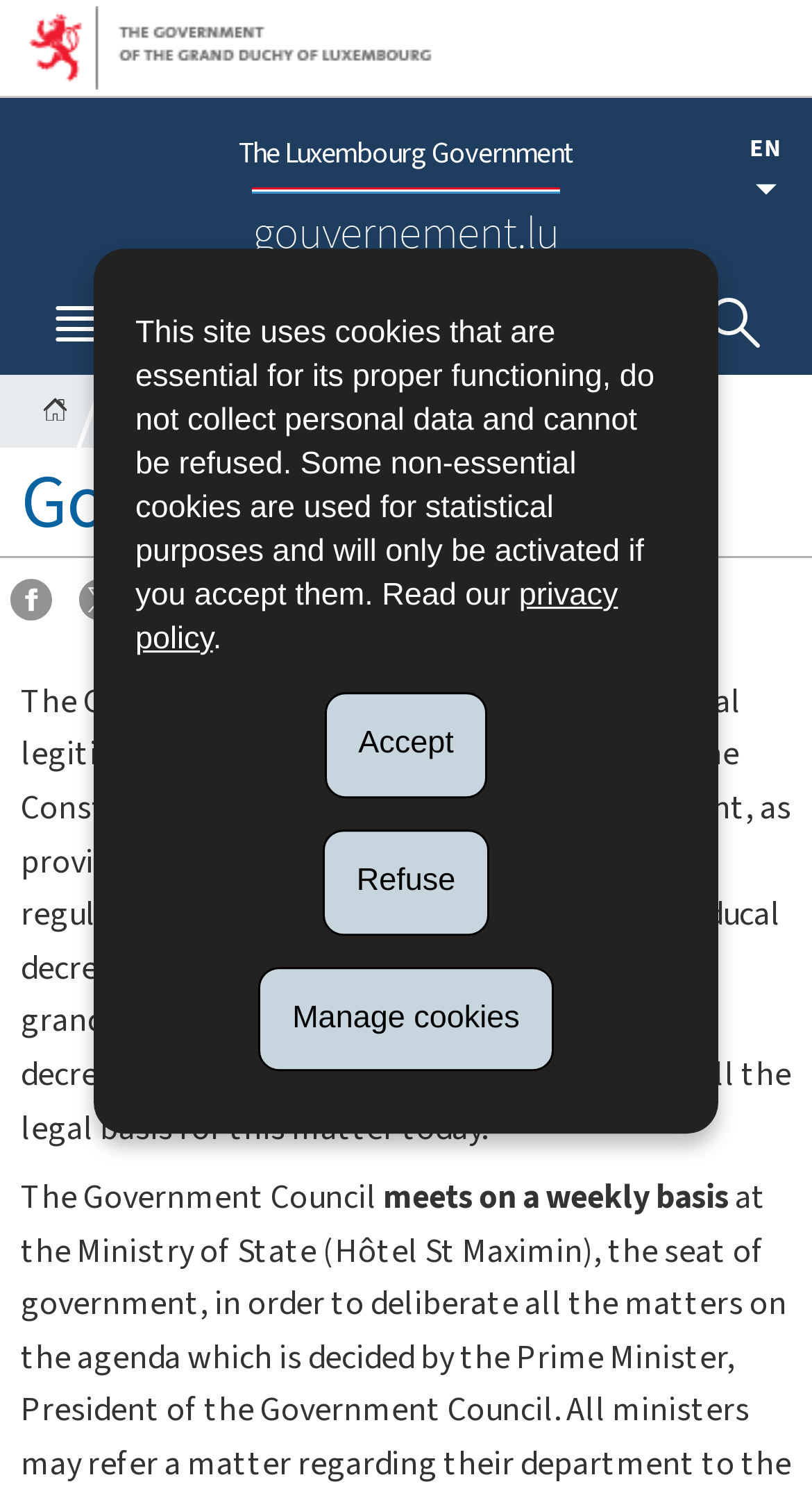Answer the question with a brief word or phrase:
How often does the Government Council meet?

Weekly